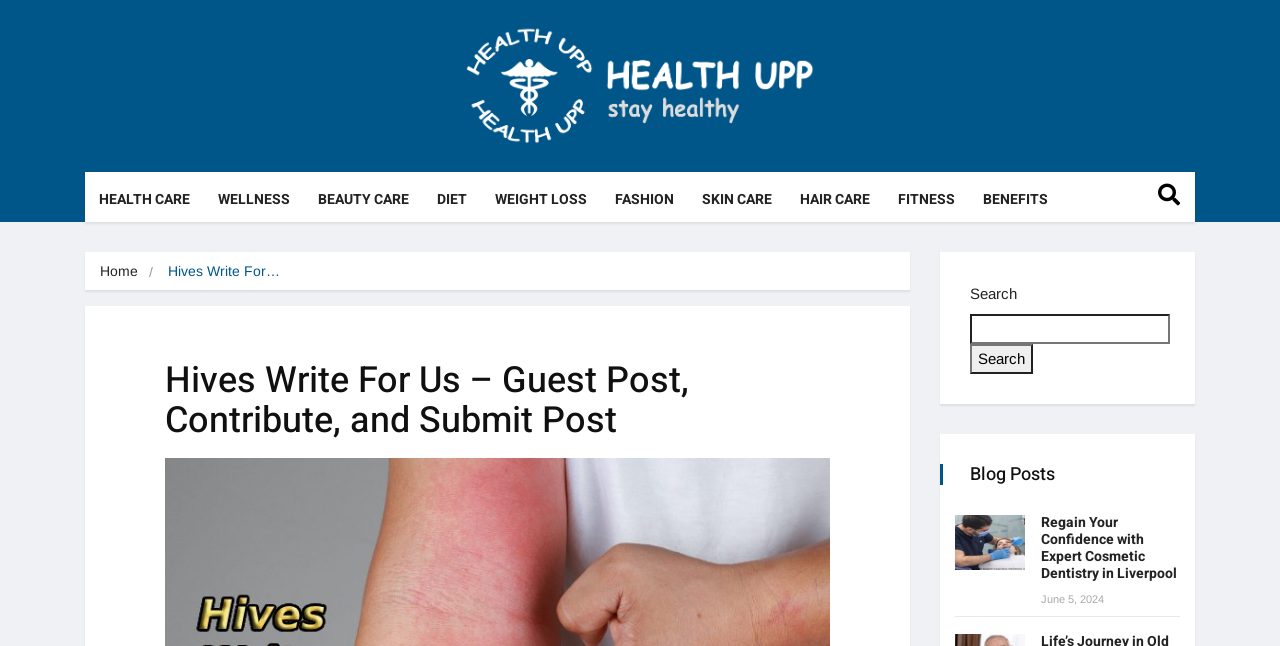What is the purpose of the search bar?
Relying on the image, give a concise answer in one word or a brief phrase.

To search the website